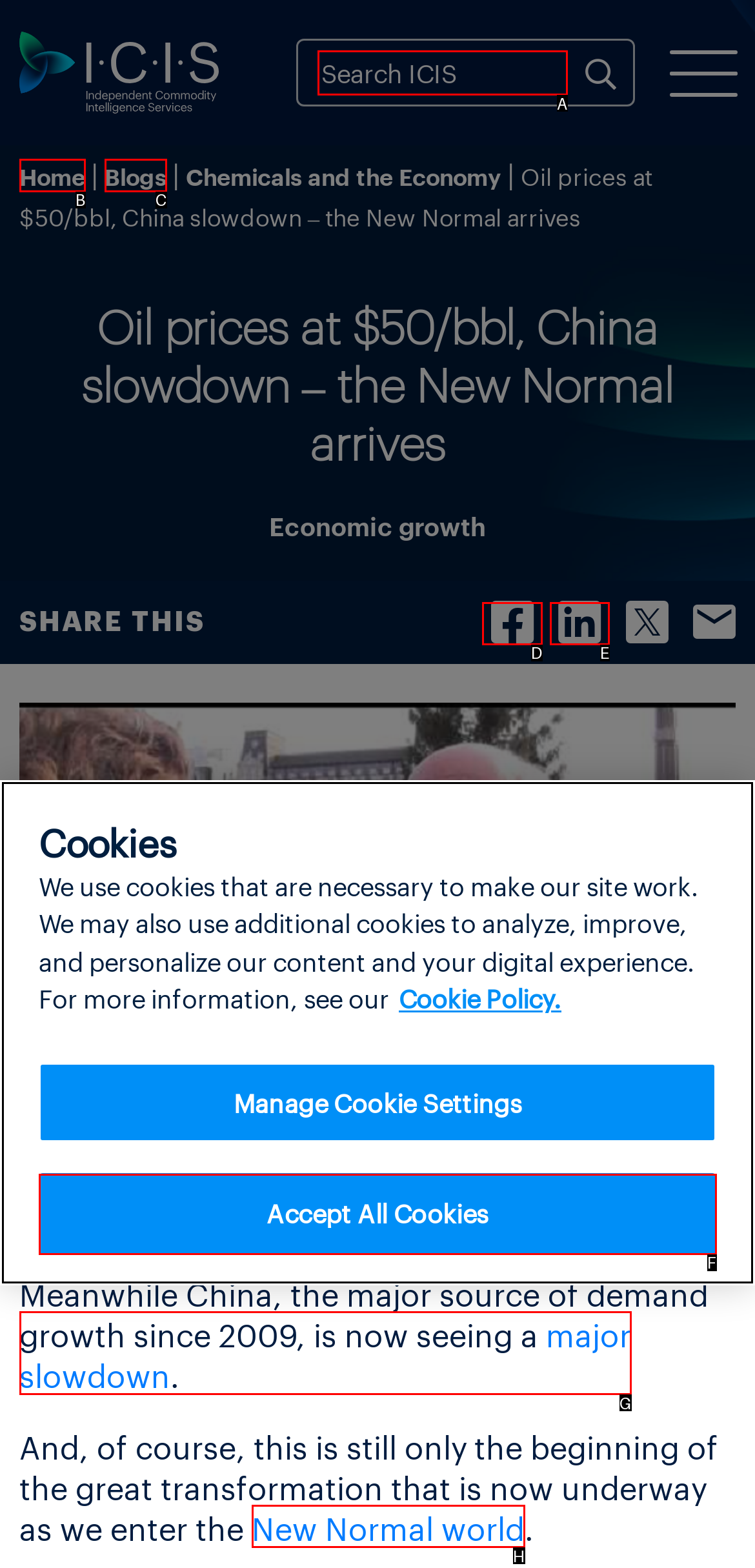Identify the HTML element that corresponds to the description: Accept All Cookies Provide the letter of the matching option directly from the choices.

F